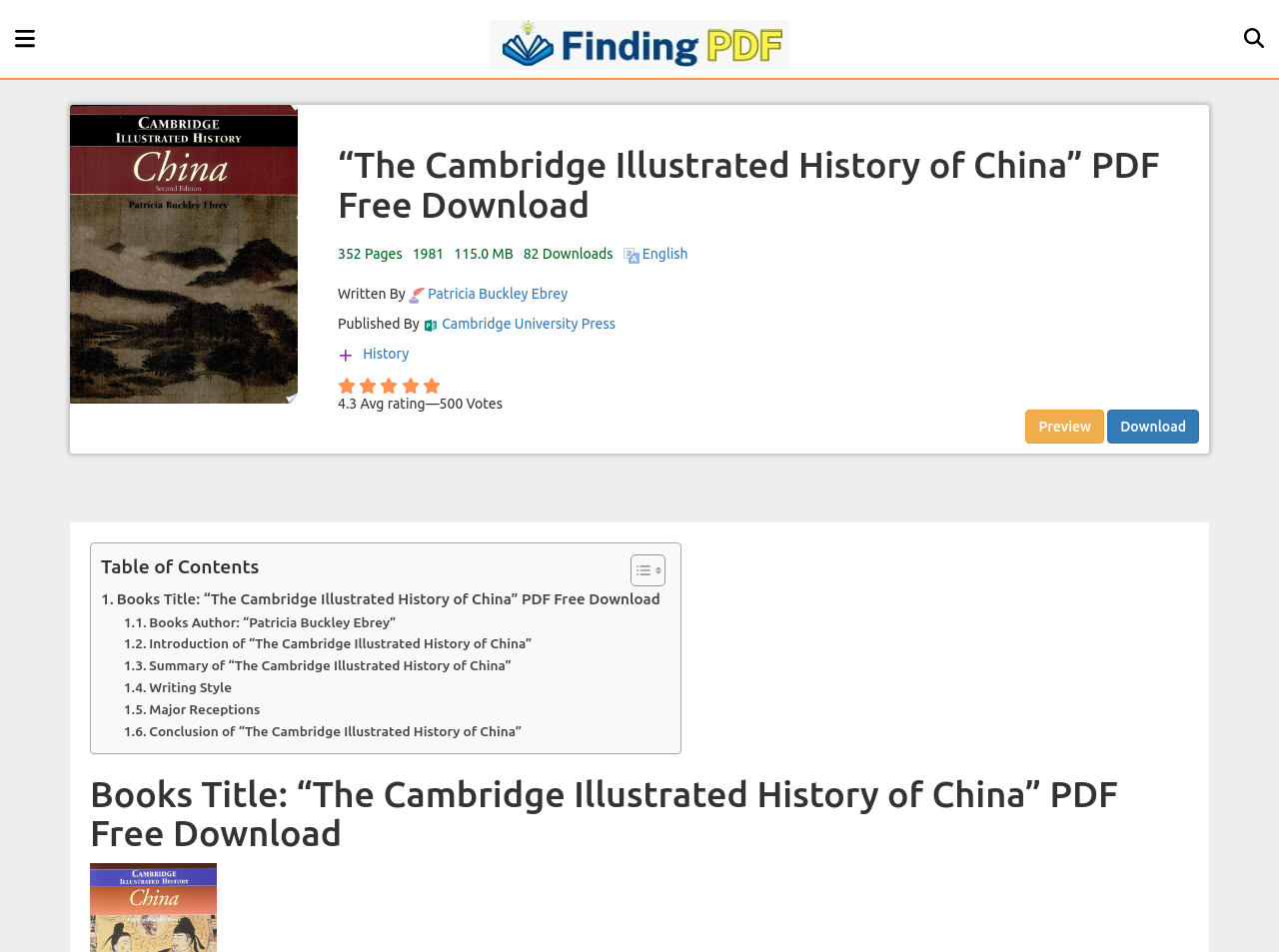Could you please study the image and provide a detailed answer to the question:
What is the book title?

I found the book title by looking at the heading element with the text '“The Cambridge Illustrated History of China” PDF Free Download' which is a prominent element on the webpage.